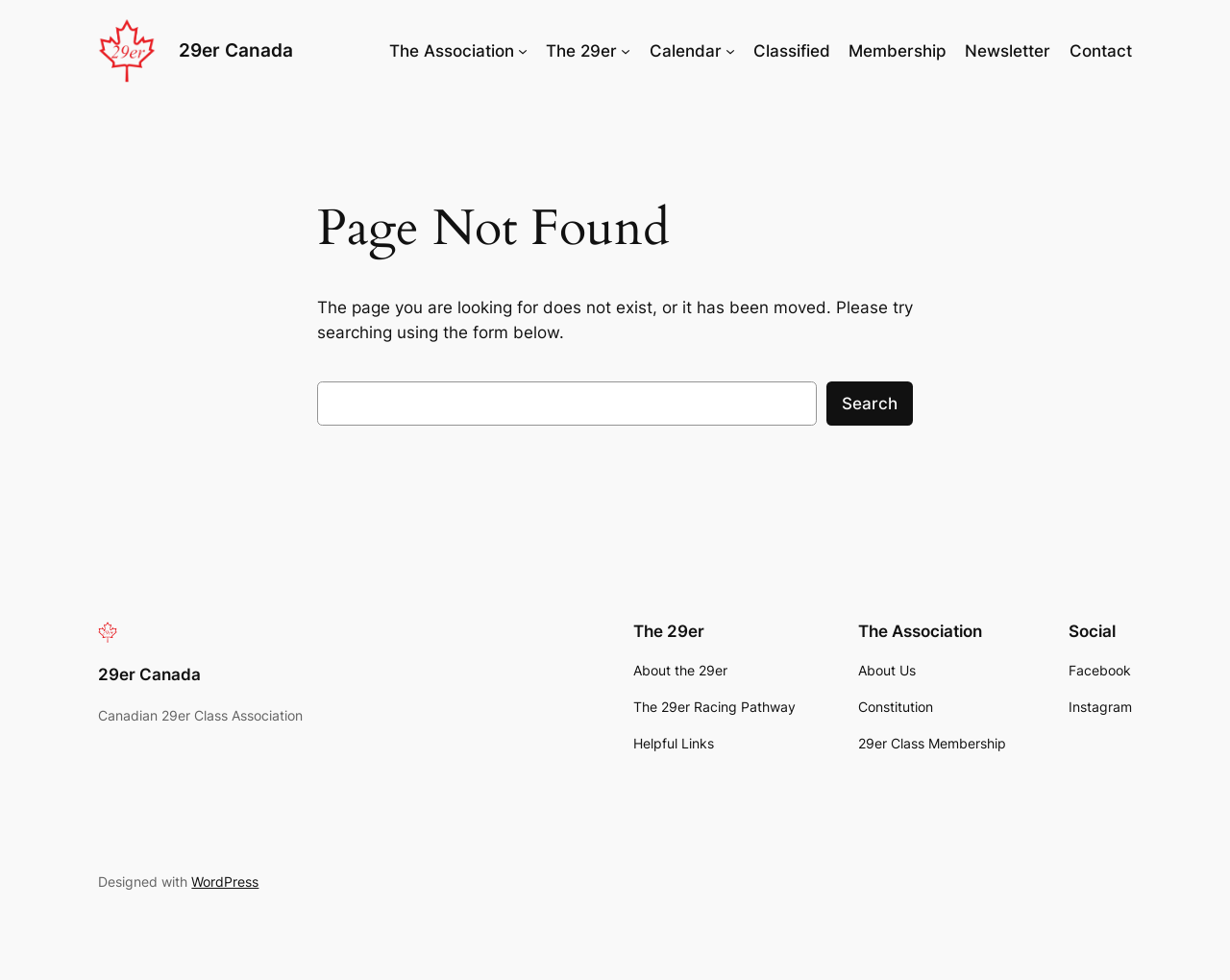Could you indicate the bounding box coordinates of the region to click in order to complete this instruction: "Sign up for the G.L. Breedon reader group".

None